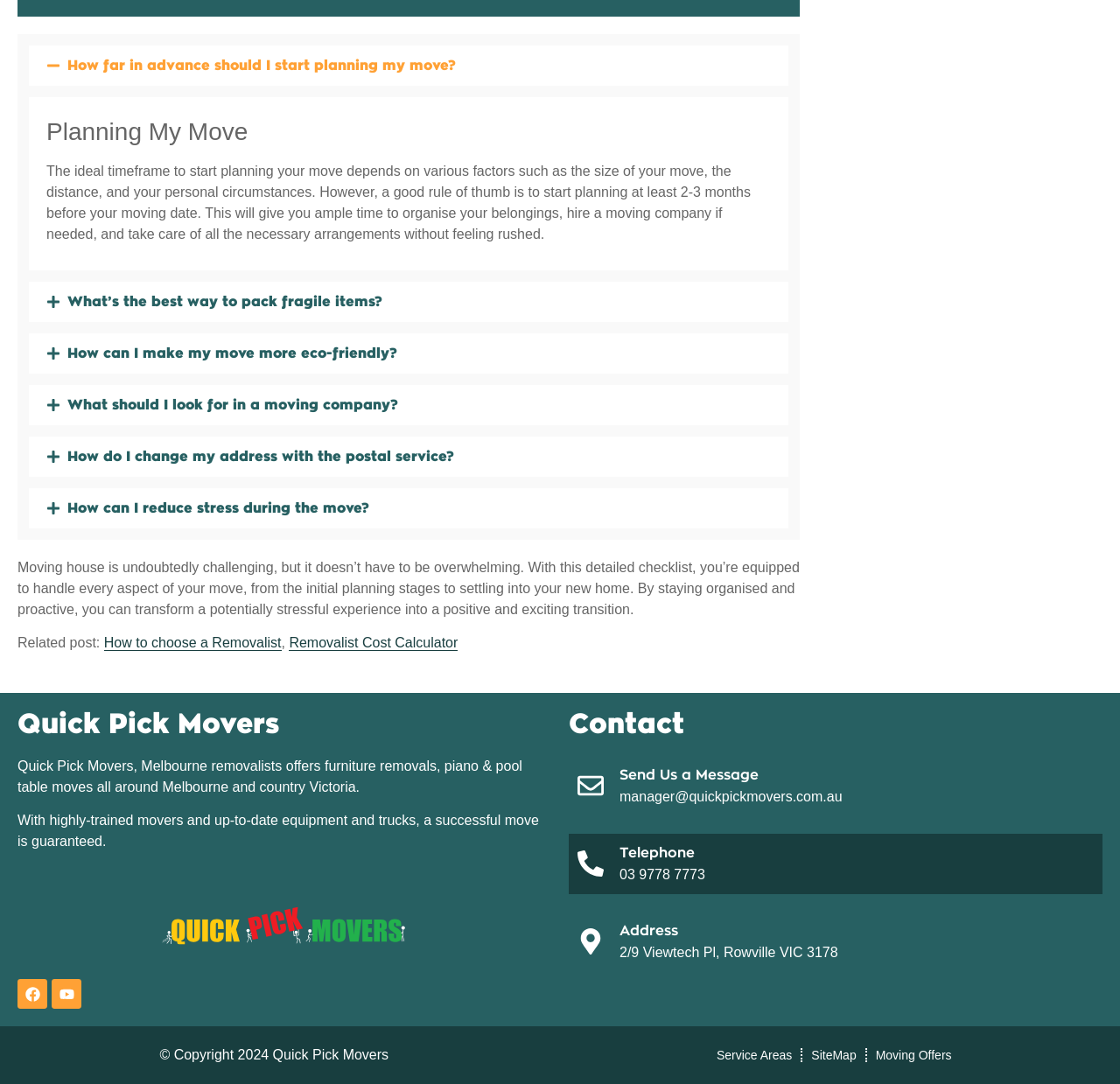Please identify the coordinates of the bounding box for the clickable region that will accomplish this instruction: "Read the 'Planning My Move' heading".

[0.041, 0.108, 0.689, 0.135]